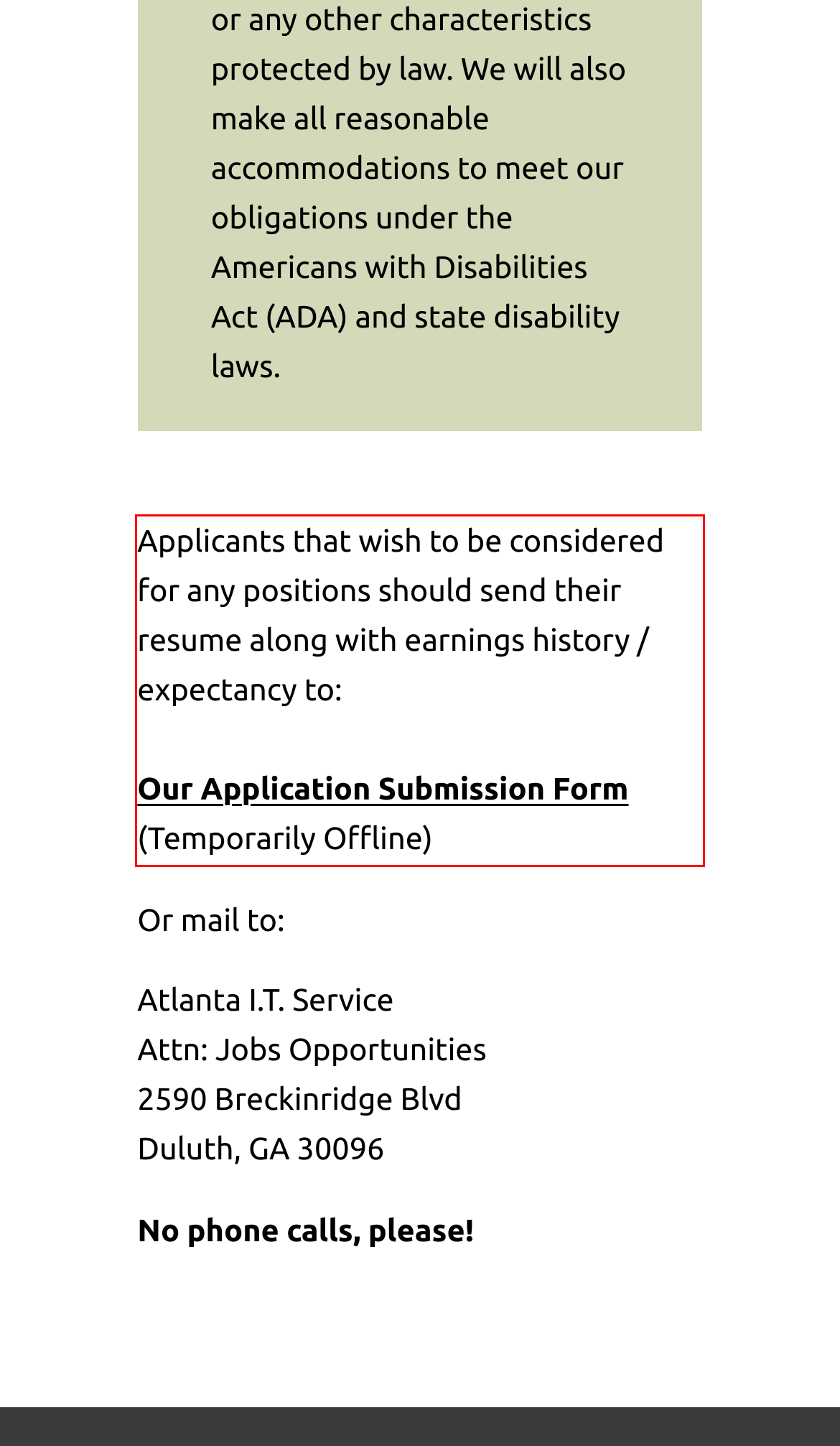Identify the text within the red bounding box on the webpage screenshot and generate the extracted text content.

Applicants that wish to be considered for any positions should send their resume along with earnings history / expectancy to: Our Application Submission Form (Temporarily Offline)